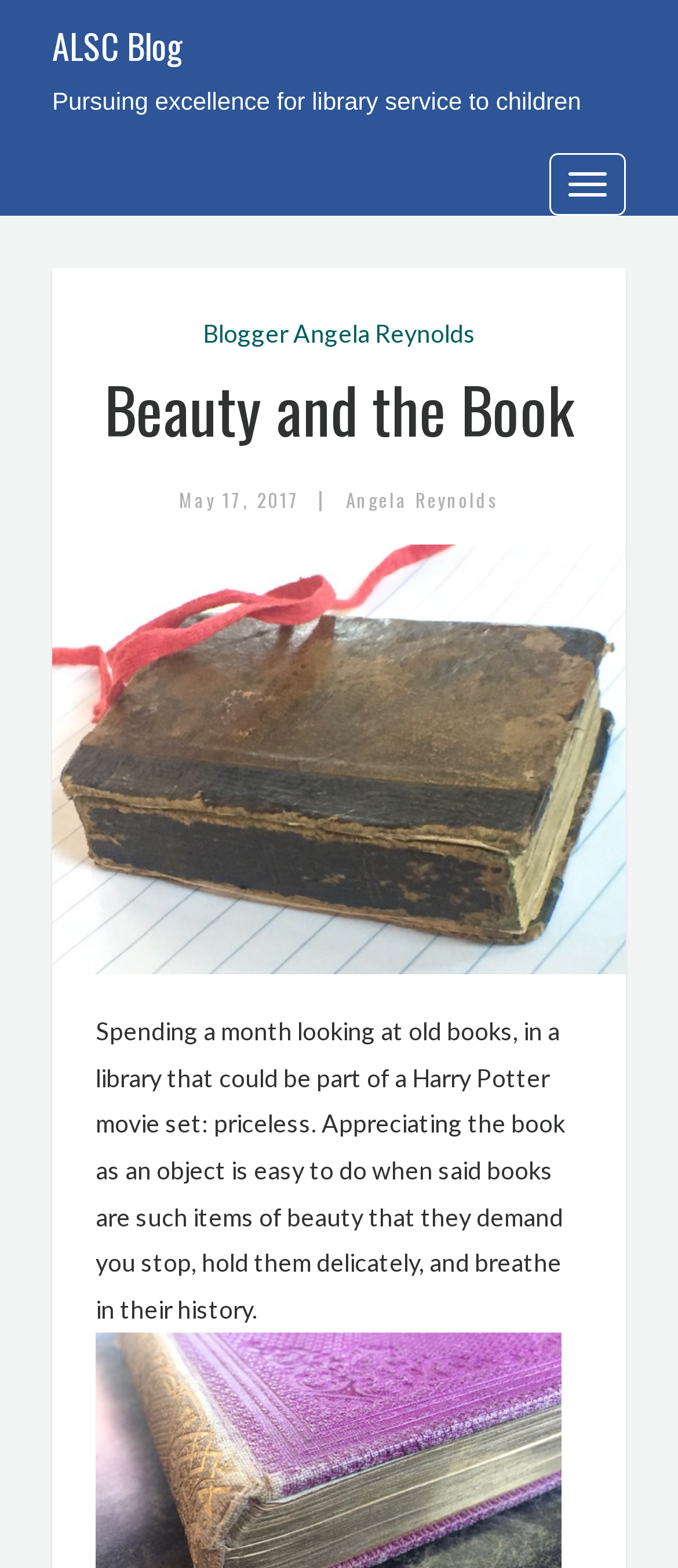Create an in-depth description of the webpage, covering main sections.

The webpage is a blog post titled "Beauty and the Book" on the ALSC Blog. At the top left, there is a link to the ALSC Blog, accompanied by a brief description of the blog's purpose. To the right of this, there is a button to toggle navigation, which is currently expanded.

When the navigation is expanded, a header section appears, containing a link to the blogger's profile, Angela Reynolds, and two headings. The first heading displays the title of the blog post, "Beauty and the Book", and the second heading shows the date and author of the post, "May 17, 2017 | Angela Reynolds". The date is also a link.

Below the navigation section, there is a large image of an old book with a red tie, taking up most of the width of the page. Underneath the image, there is a block of text that summarizes the blog post. The text describes the experience of spending a month looking at old books in a beautiful library, and how it's easy to appreciate the book as an object when it's a stunning item with a rich history.

Overall, the webpage has a simple and clean layout, with a clear focus on the blog post's content.